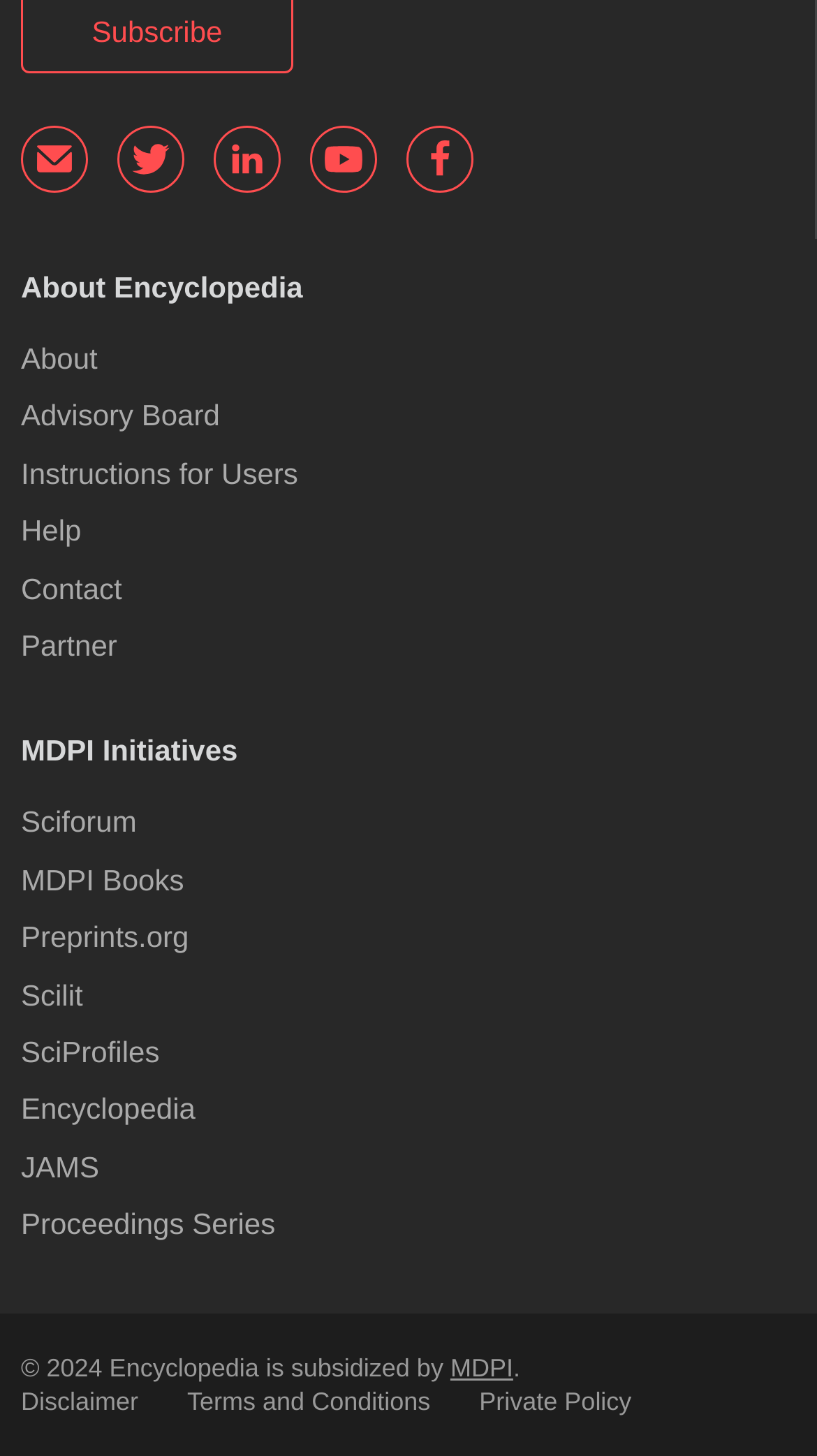Locate the bounding box coordinates of the segment that needs to be clicked to meet this instruction: "Go to Sciforum".

[0.026, 0.553, 0.167, 0.576]